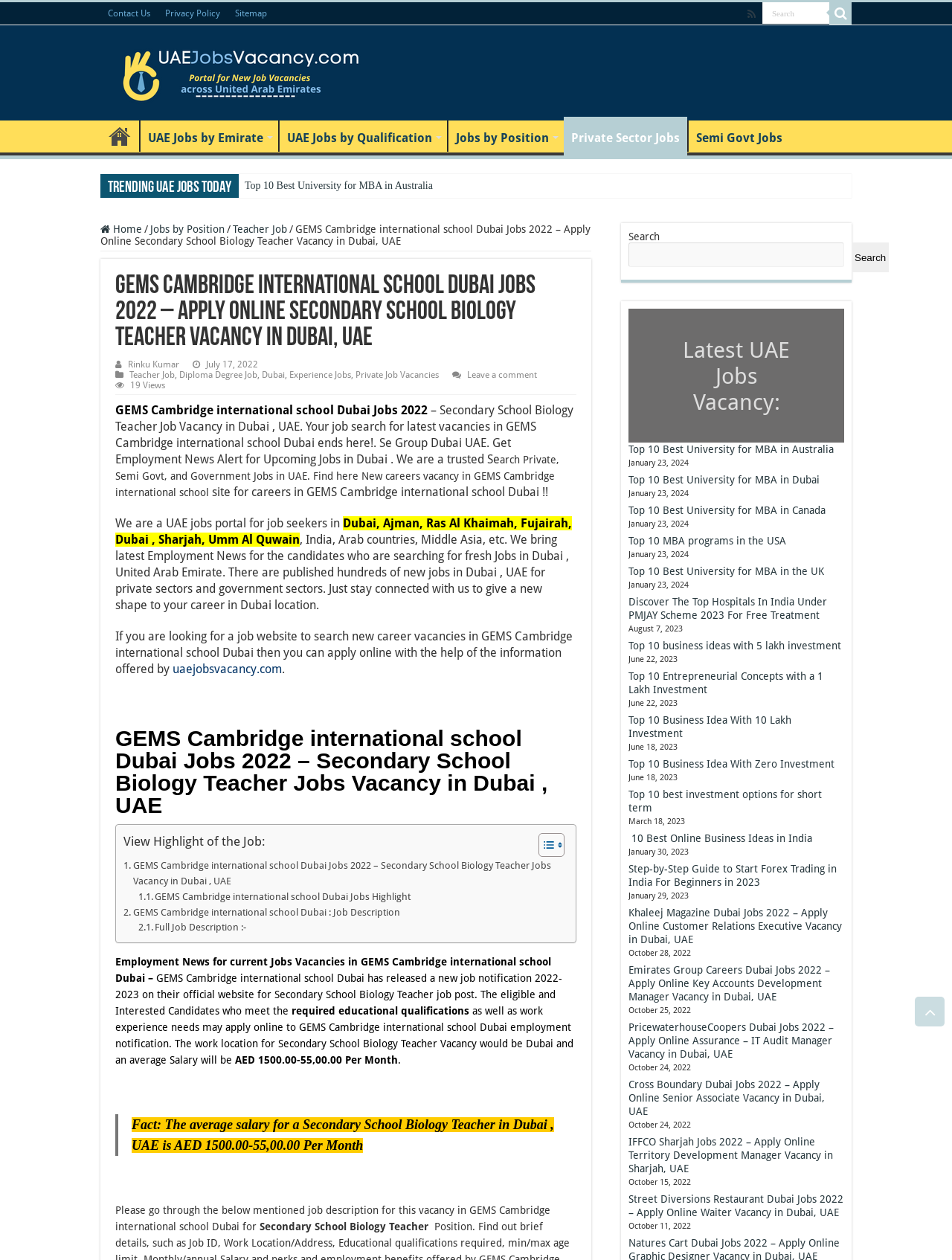What is the location of the job?
Please provide a comprehensive answer based on the contents of the image.

The location of the job is Dubai, as indicated by the text 'The work location for Secondary School Biology Teacher Vacancy would be Dubai'.